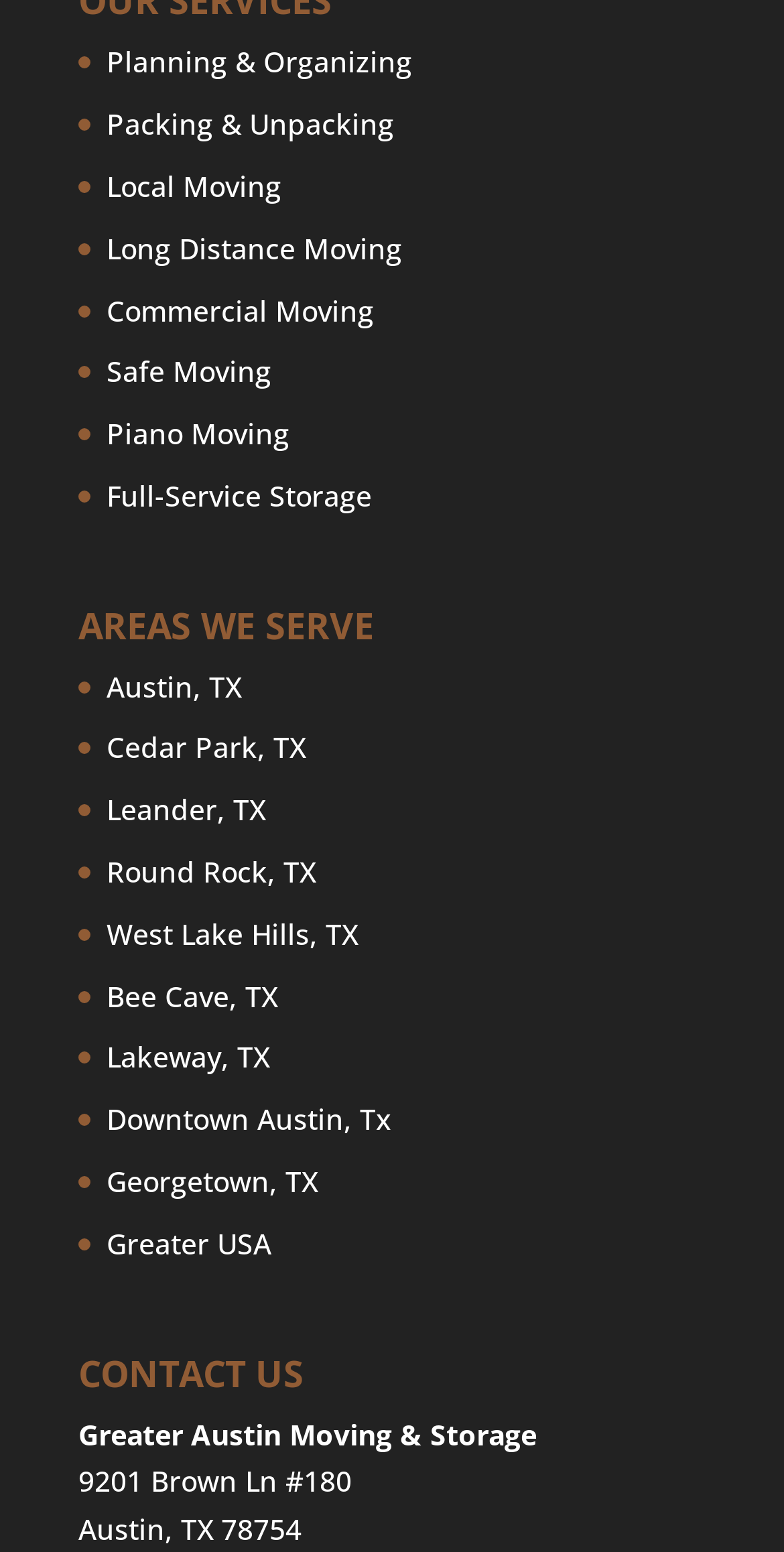What is the company's address?
Using the image, provide a concise answer in one word or a short phrase.

9201 Brown Ln #180, Austin, TX 78754